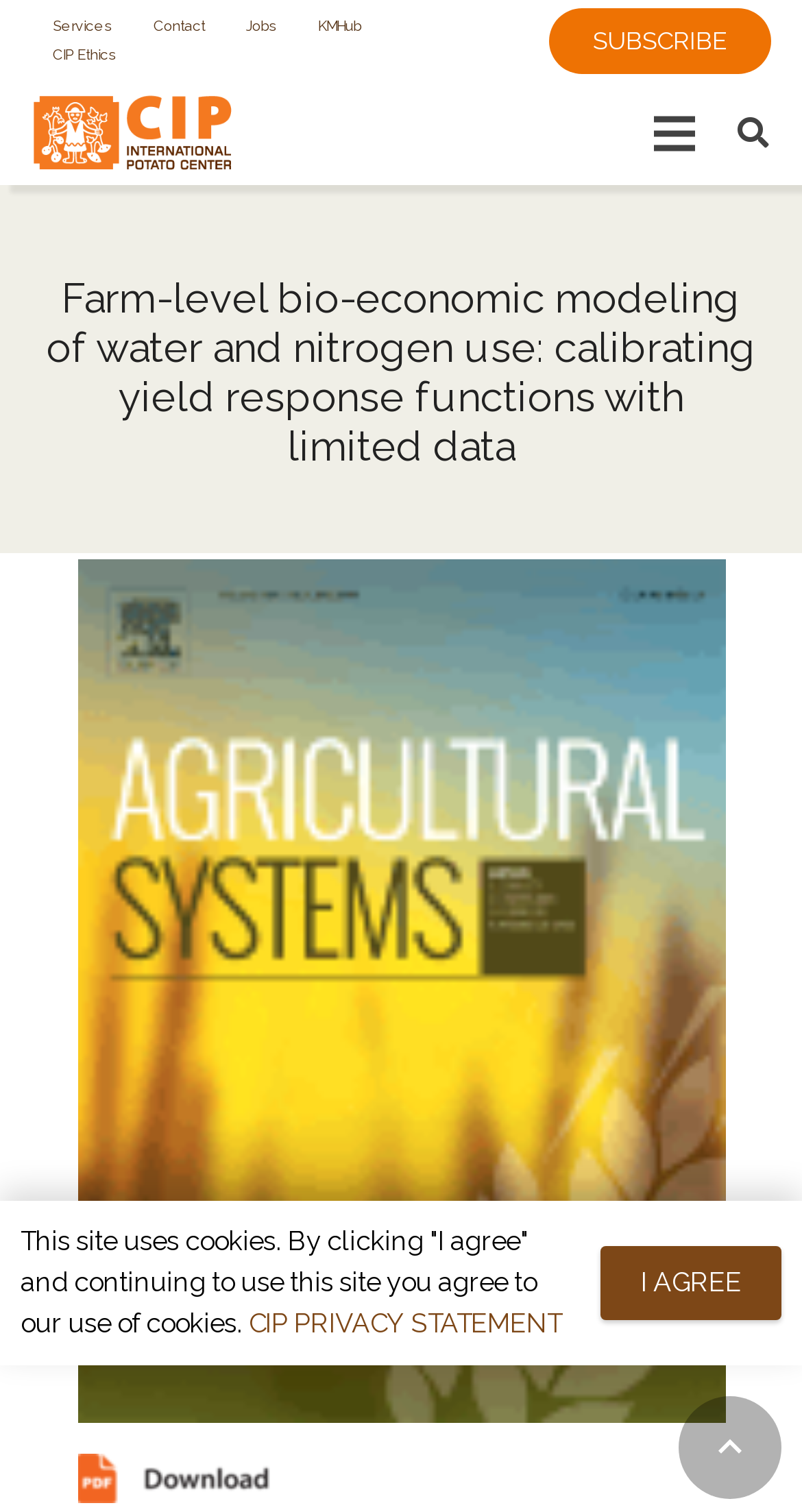Please specify the bounding box coordinates for the clickable region that will help you carry out the instruction: "Click the Back to top button".

[0.846, 0.923, 0.974, 0.991]